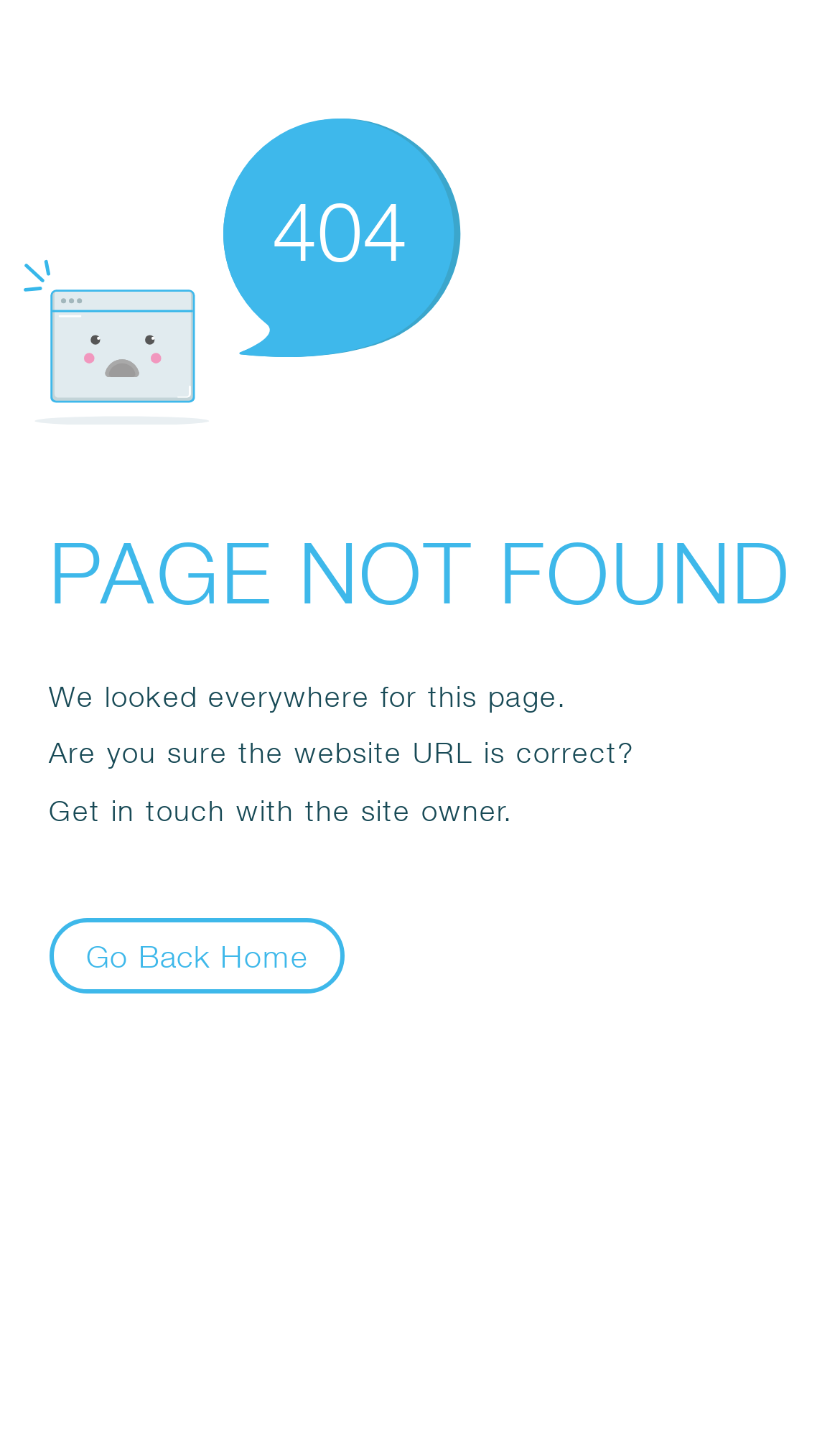What is the error code displayed?
Provide a detailed and well-explained answer to the question.

The error code is displayed as a static text '404' within an SvgRoot element, which is a child of the Root Element 'Error'.